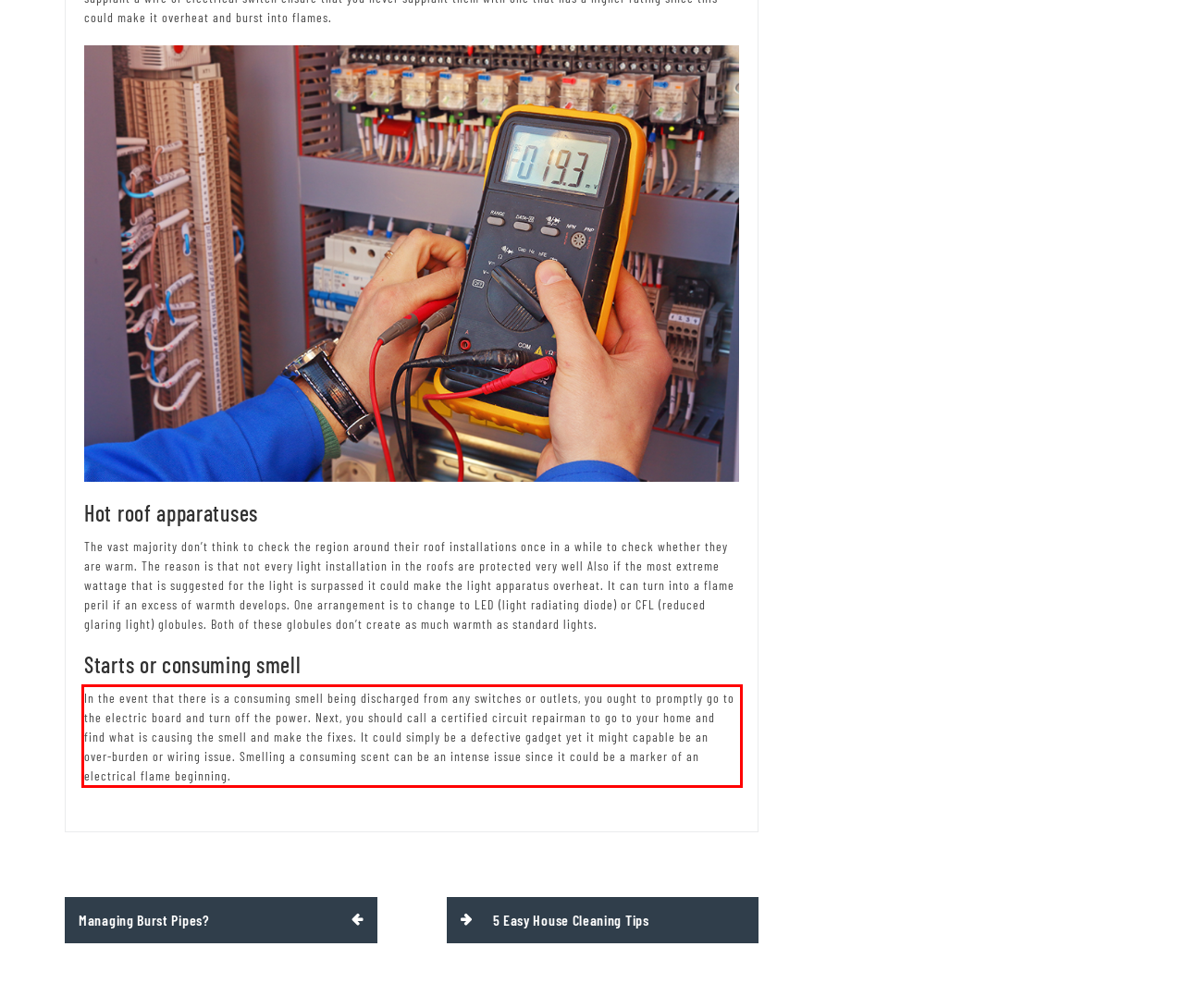The screenshot provided shows a webpage with a red bounding box. Apply OCR to the text within this red bounding box and provide the extracted content.

In the event that there is a consuming smell being discharged from any switches or outlets, you ought to promptly go to the electric board and turn off the power. Next, you should call a certified circuit repairman to go to your home and find what is causing the smell and make the fixes. It could simply be a defective gadget yet it might capable be an over-burden or wiring issue. Smelling a consuming scent can be an intense issue since it could be a marker of an electrical flame beginning.